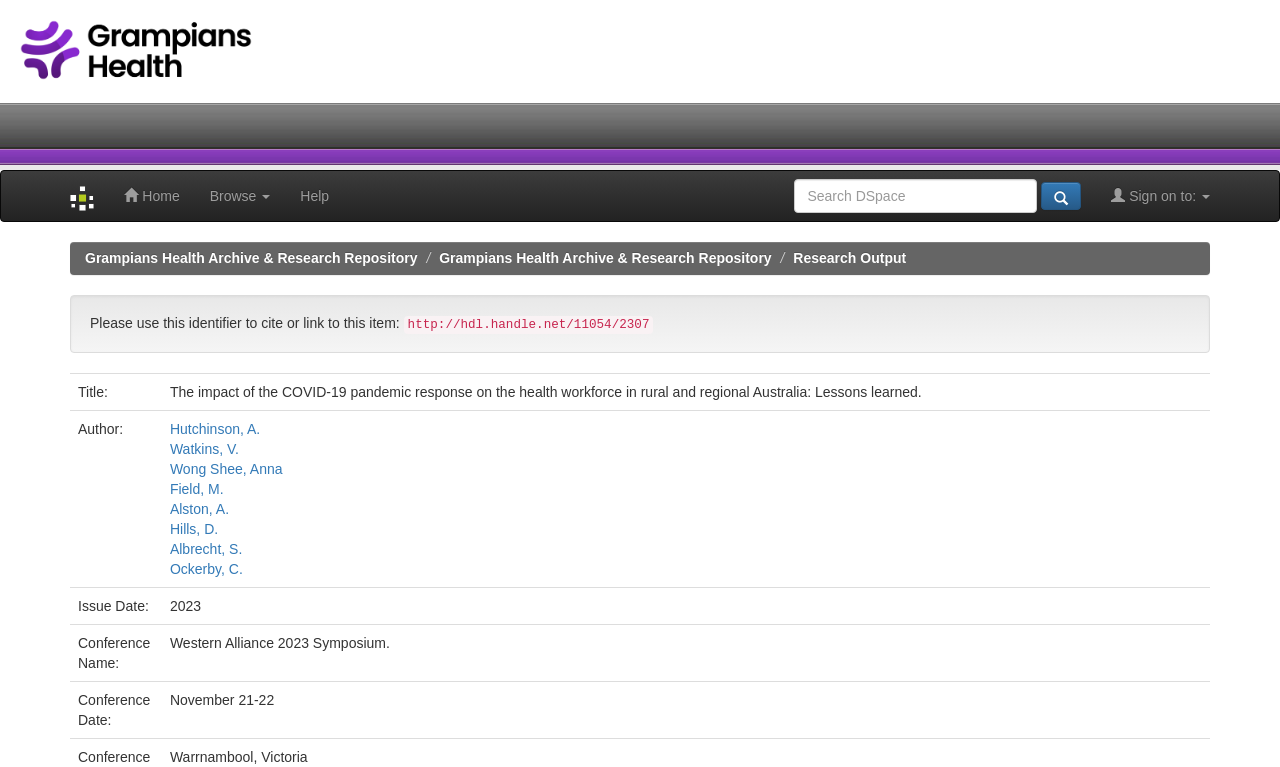Based on the image, please elaborate on the answer to the following question:
Who are the authors of this research output?

This question can be answered by looking at the gridcell with the label 'Author:', which lists the names of the authors.